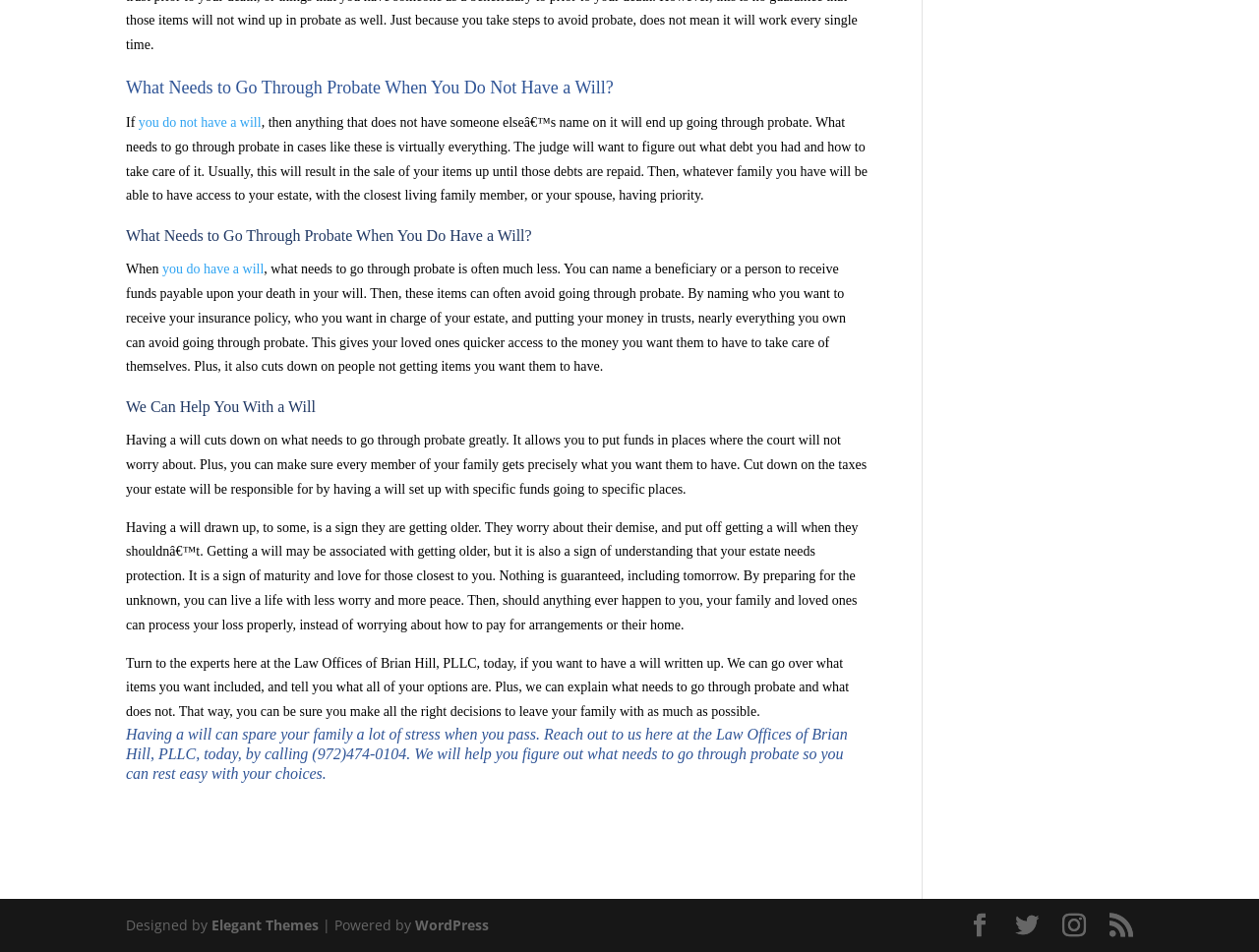Ascertain the bounding box coordinates for the UI element detailed here: "Elegant Themes". The coordinates should be provided as [left, top, right, bottom] with each value being a float between 0 and 1.

[0.168, 0.962, 0.253, 0.981]